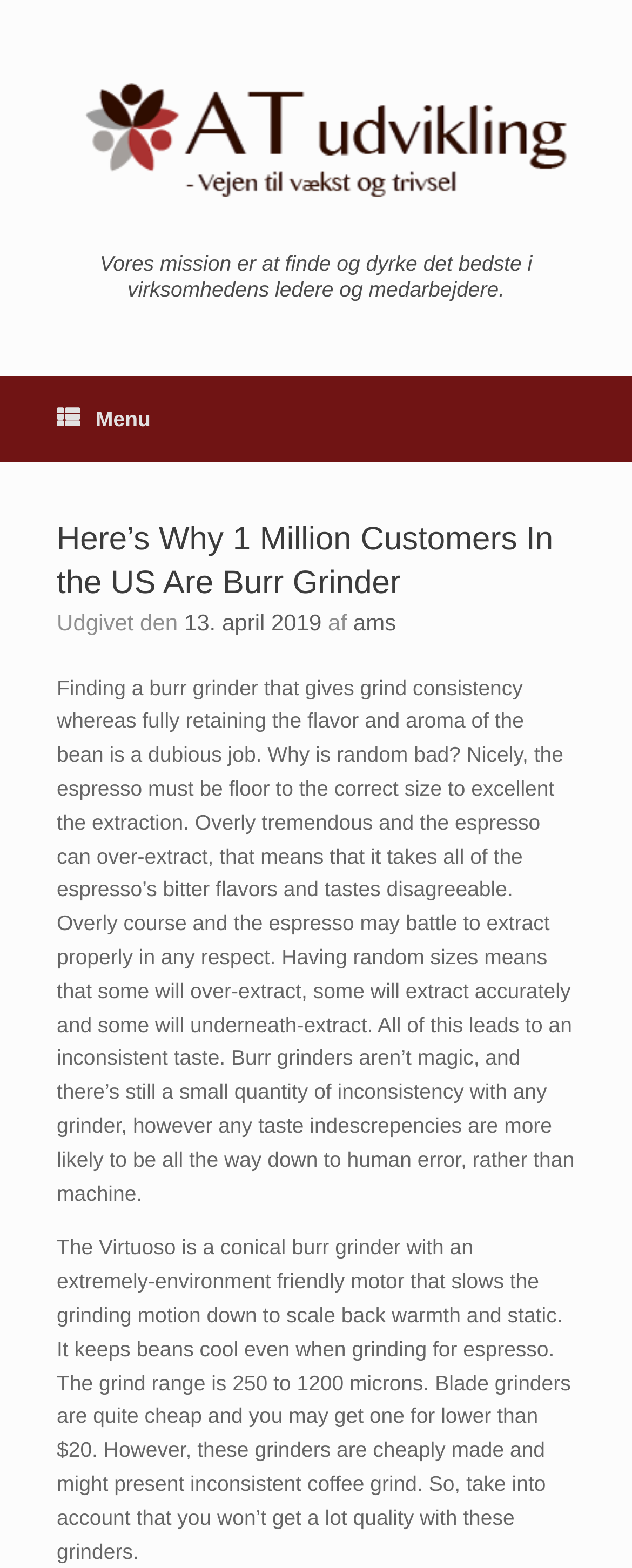Based on the image, please elaborate on the answer to the following question:
What is the problem with blade grinders?

After analyzing the webpage content, I found a paragraph that compares blade grinders to burr grinders. The text mentions that blade grinders are cheaply made and can present inconsistent coffee grind, implying that the problem with blade grinders is that they produce inconsistent grind sizes.